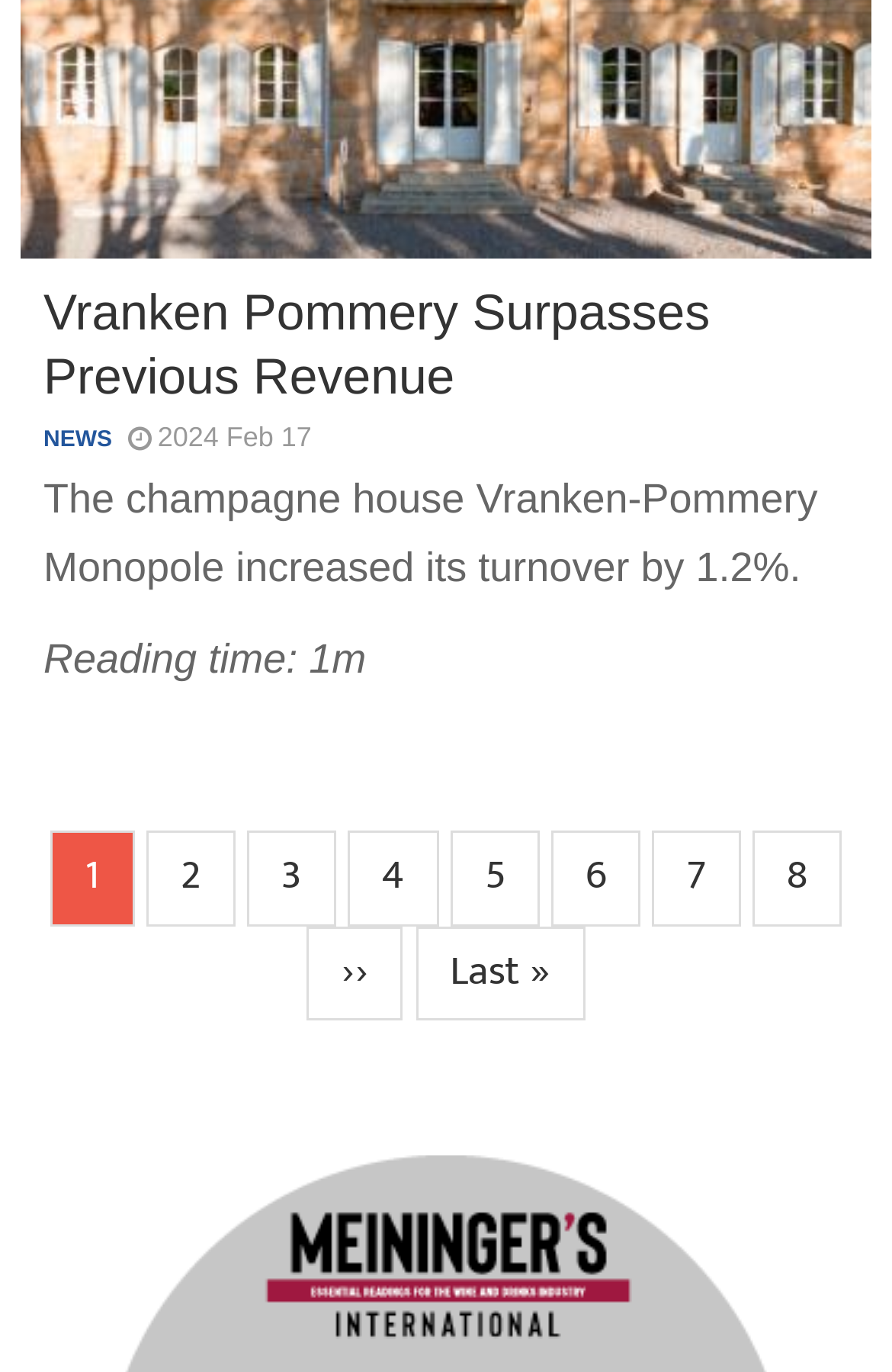Determine the bounding box coordinates of the UI element that matches the following description: "parent_node: Email * name="wpforms[fields][1]"". The coordinates should be four float numbers between 0 and 1 in the format [left, top, right, bottom].

None